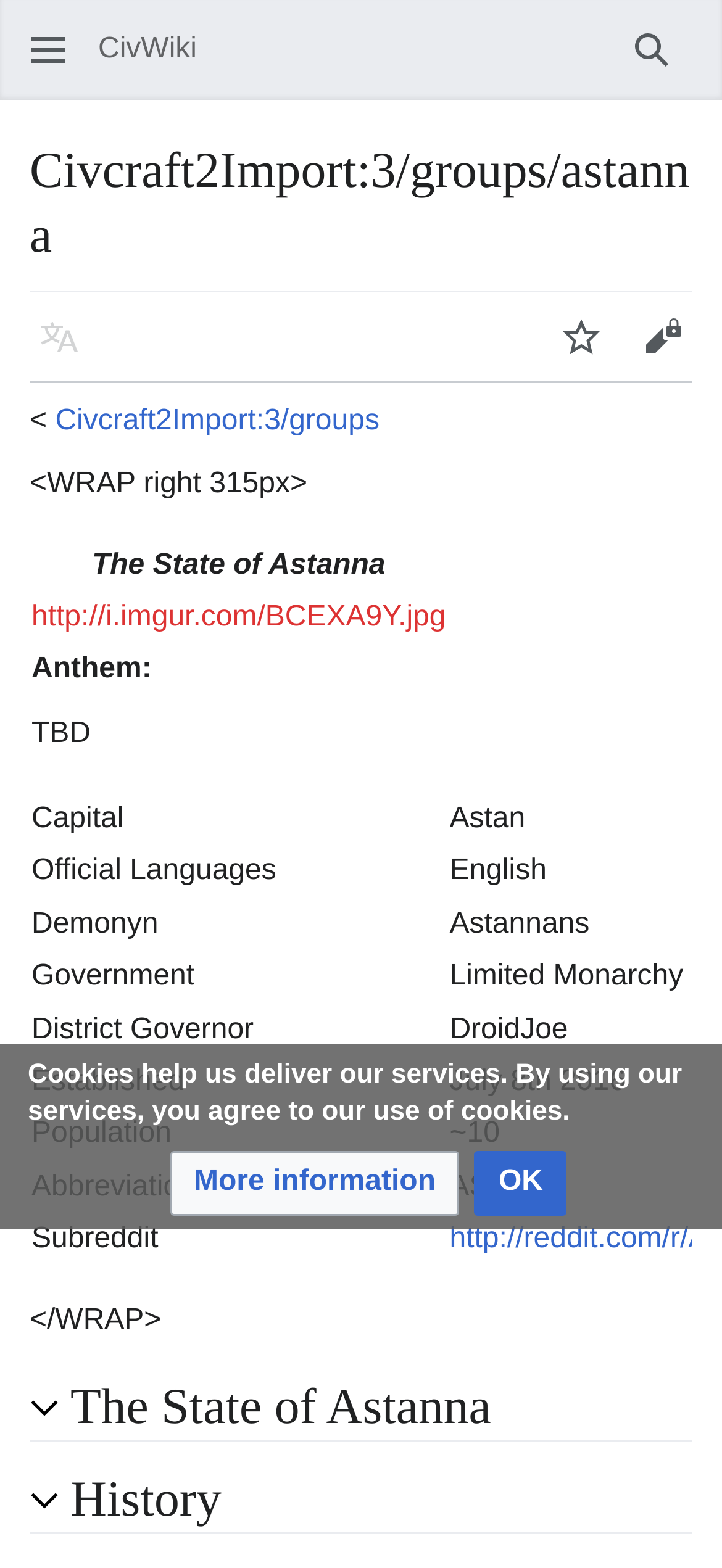Find the bounding box coordinates of the element to click in order to complete the given instruction: "Watch the group."

[0.749, 0.188, 0.862, 0.24]